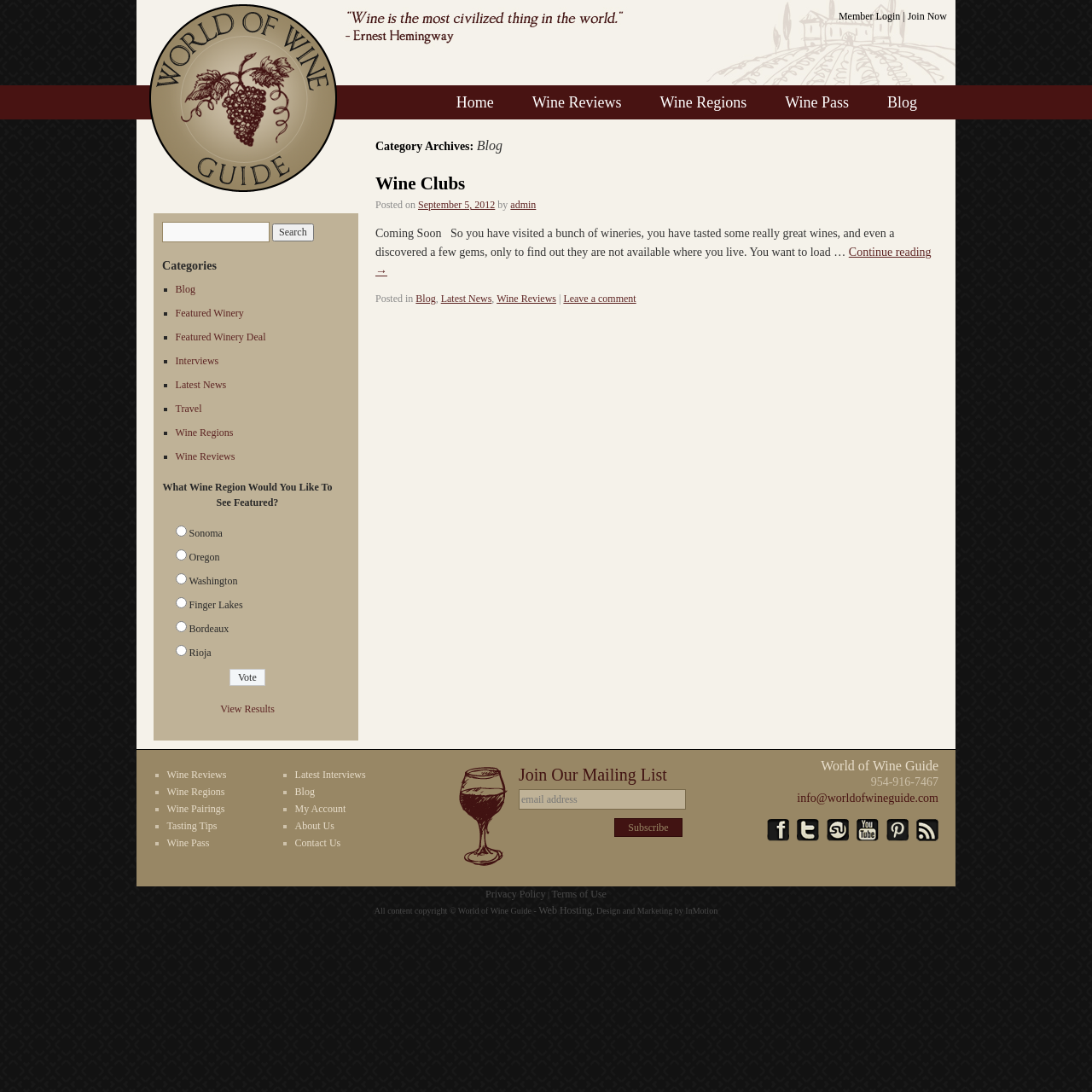Find the bounding box coordinates of the area to click in order to follow the instruction: "Login as a member".

[0.768, 0.009, 0.824, 0.02]